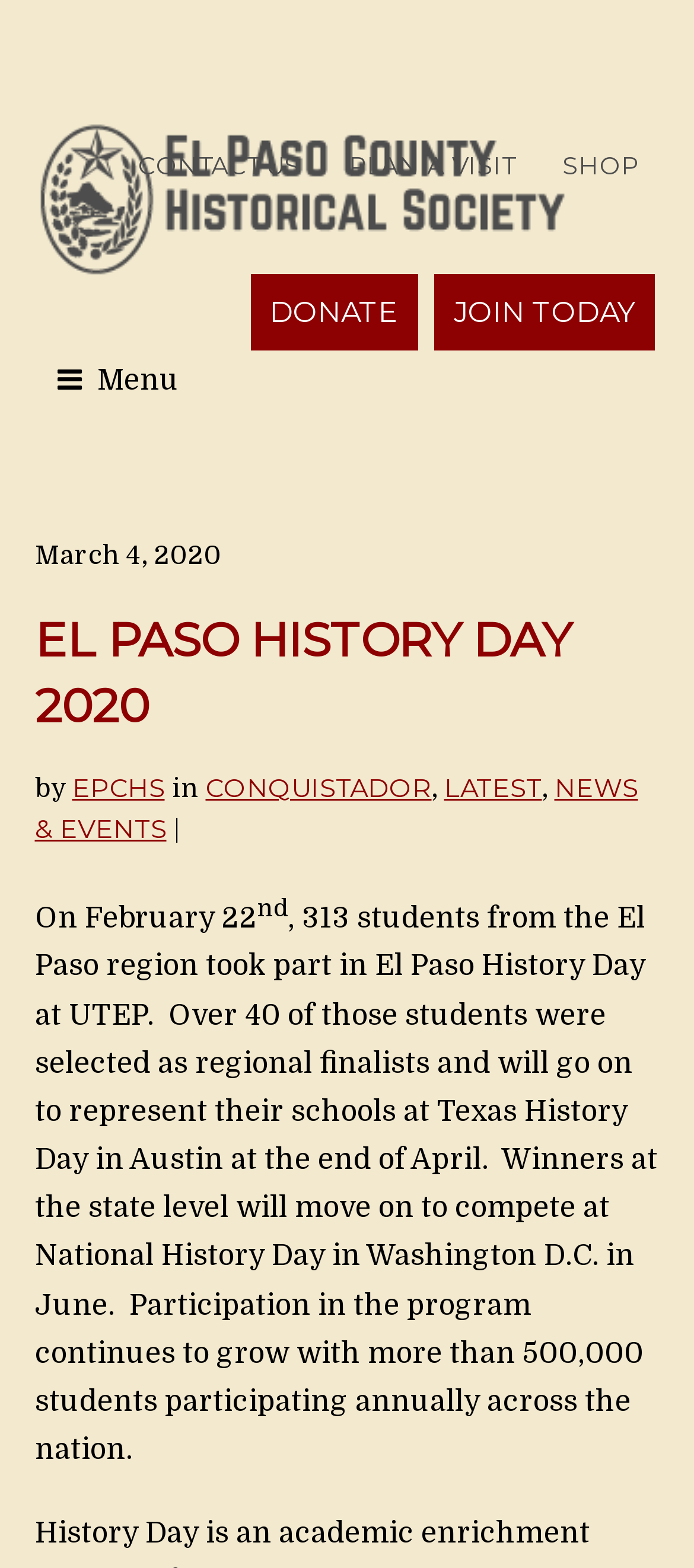Find the bounding box coordinates of the clickable area that will achieve the following instruction: "Click the 'CONTACT US' link".

[0.175, 0.083, 0.457, 0.129]